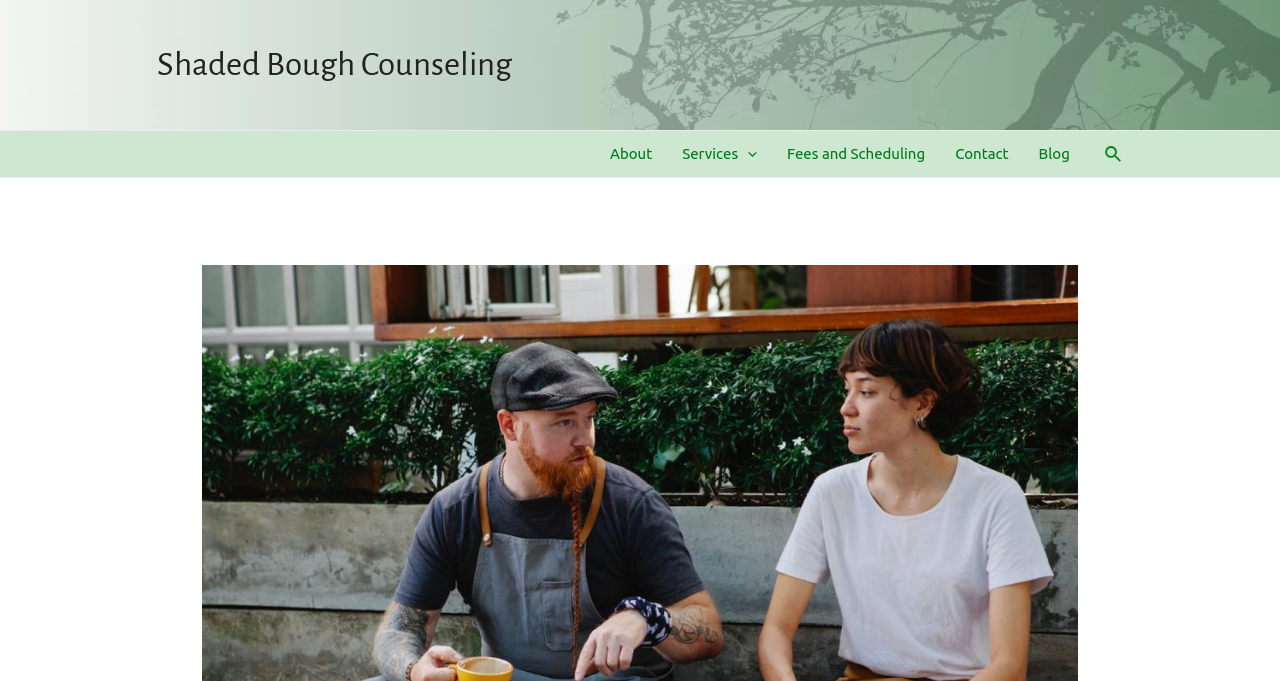What is the first link in the navigation section?
Please provide a single word or phrase answer based on the image.

About